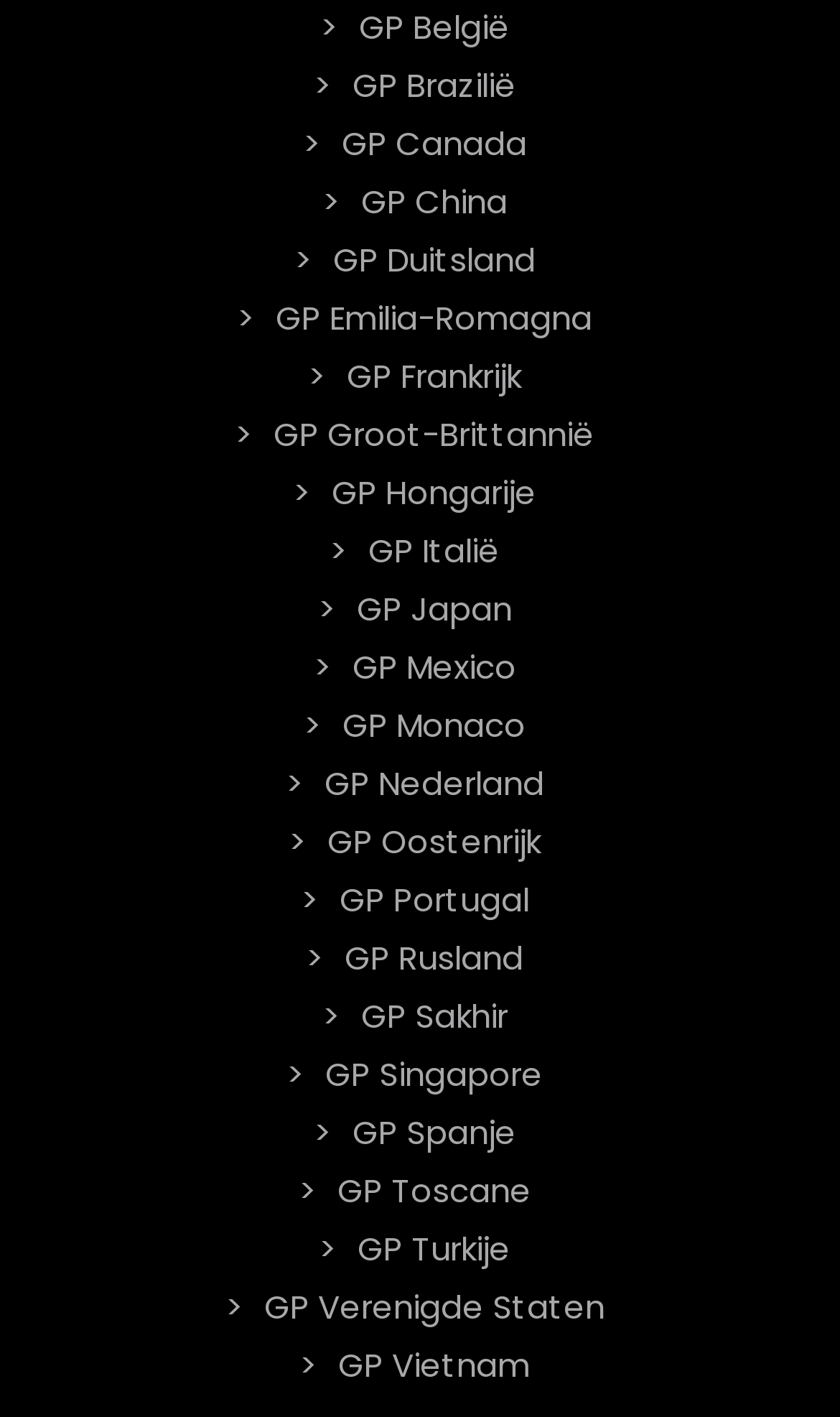Please provide the bounding box coordinates for the UI element as described: "GP Turkije". The coordinates must be four floats between 0 and 1, represented as [left, top, right, bottom].

[0.413, 0.751, 0.621, 0.798]